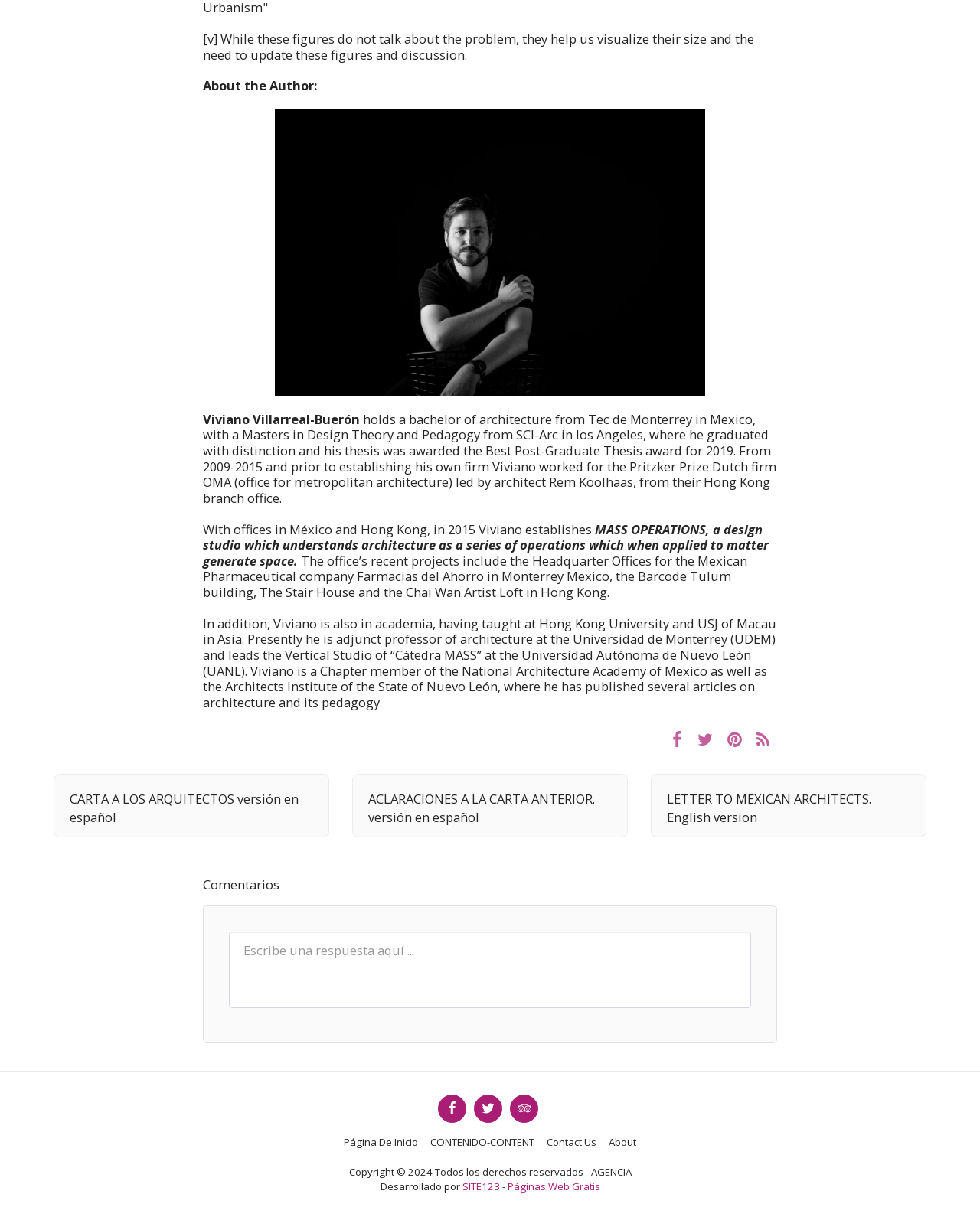Please answer the following question using a single word or phrase: 
What is Viviano's profession?

Architect